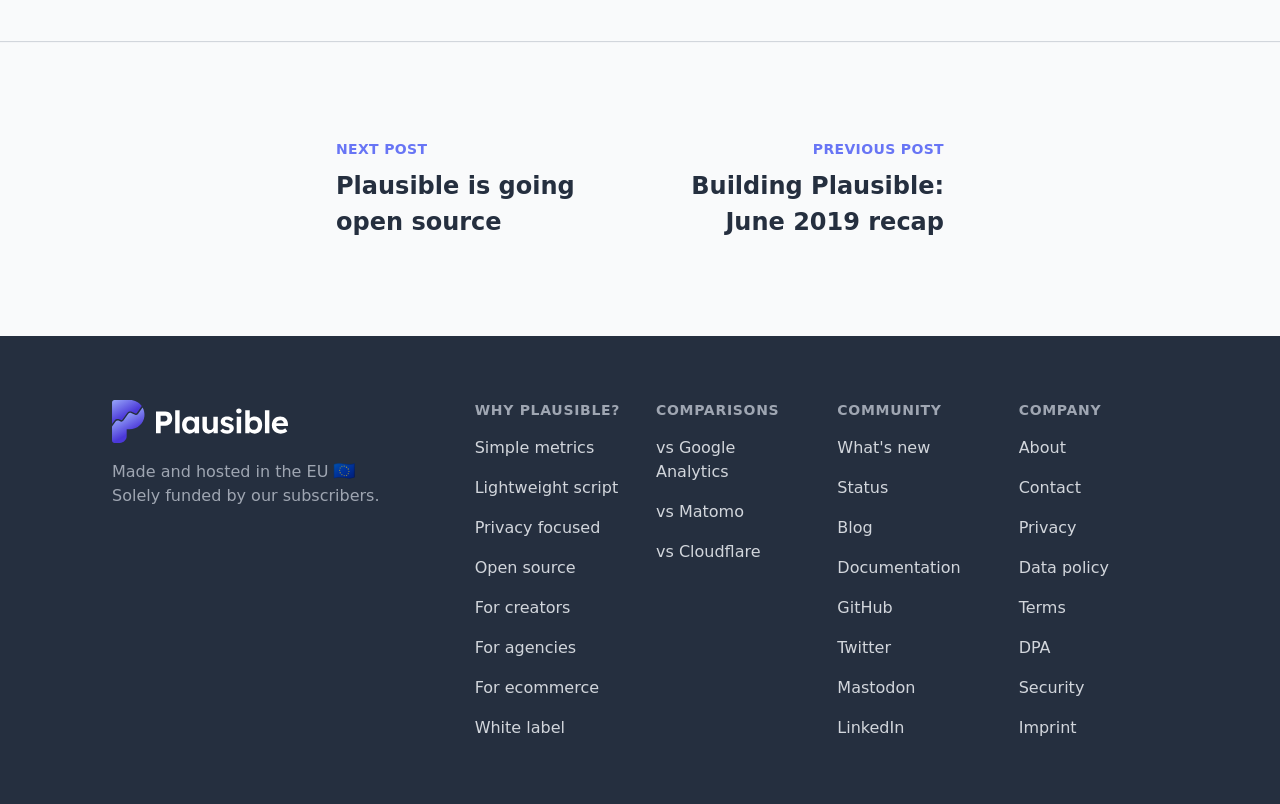Identify the bounding box coordinates of the section that should be clicked to achieve the task described: "Click on the 'facebook icon'".

None